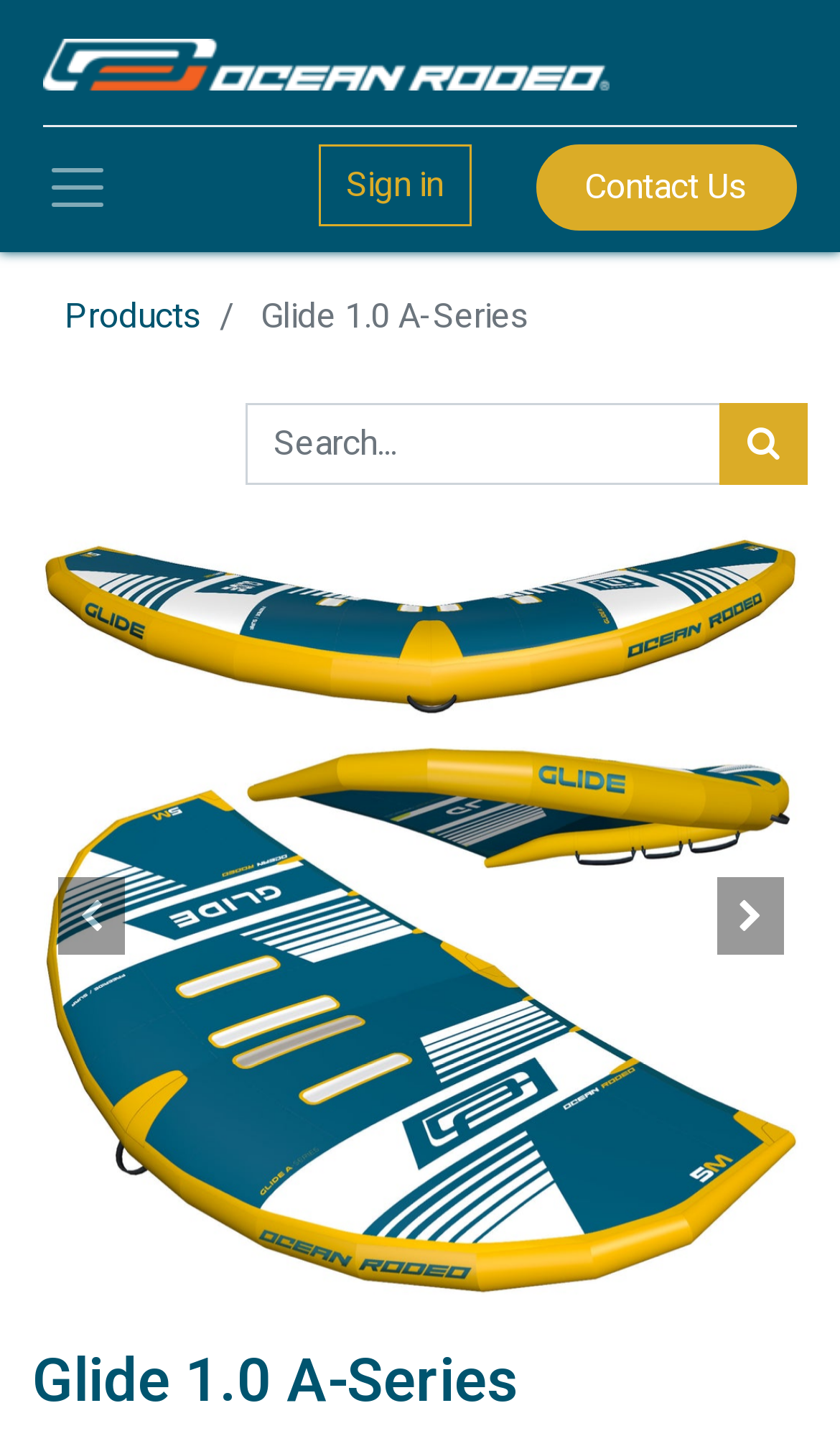What is the text of the webpage's headline?

Glide 1.0 A-Series